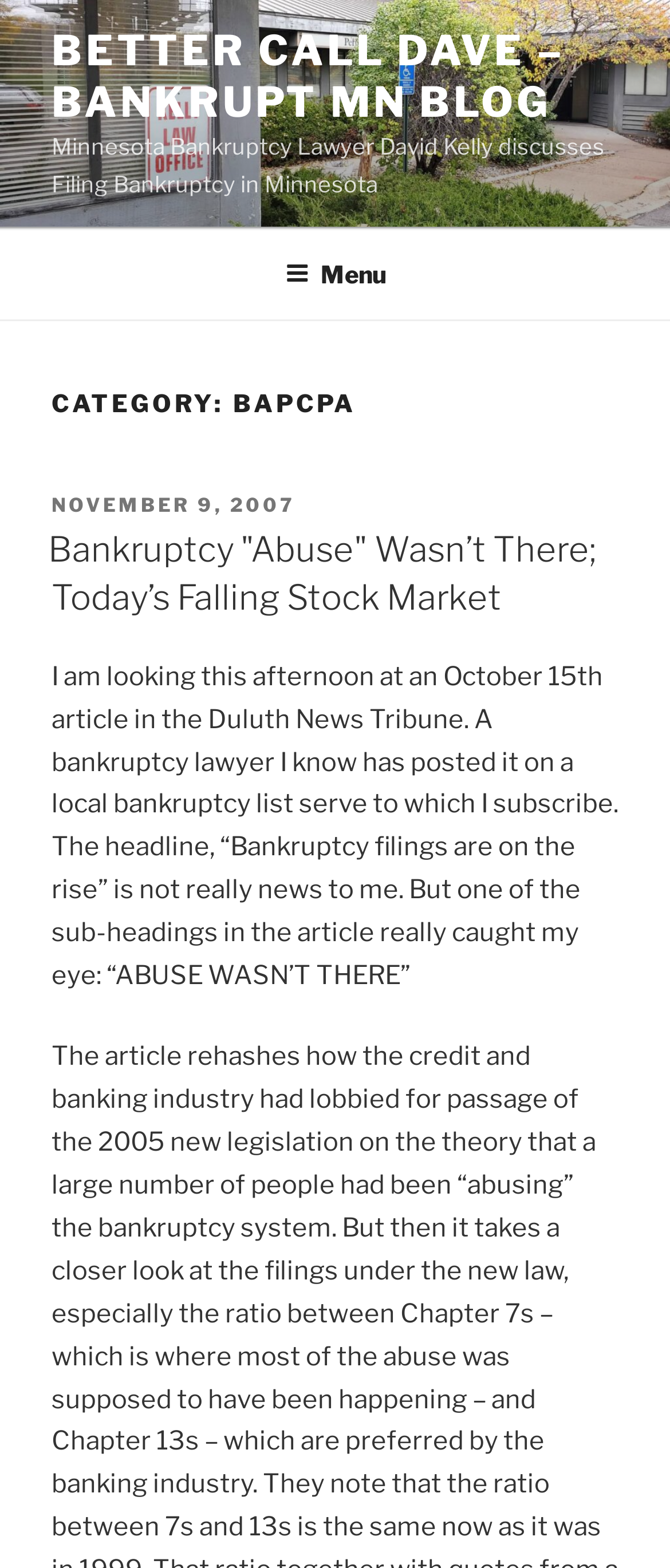Who is the author of the blog?
Using the information from the image, give a concise answer in one word or a short phrase.

David Kelly